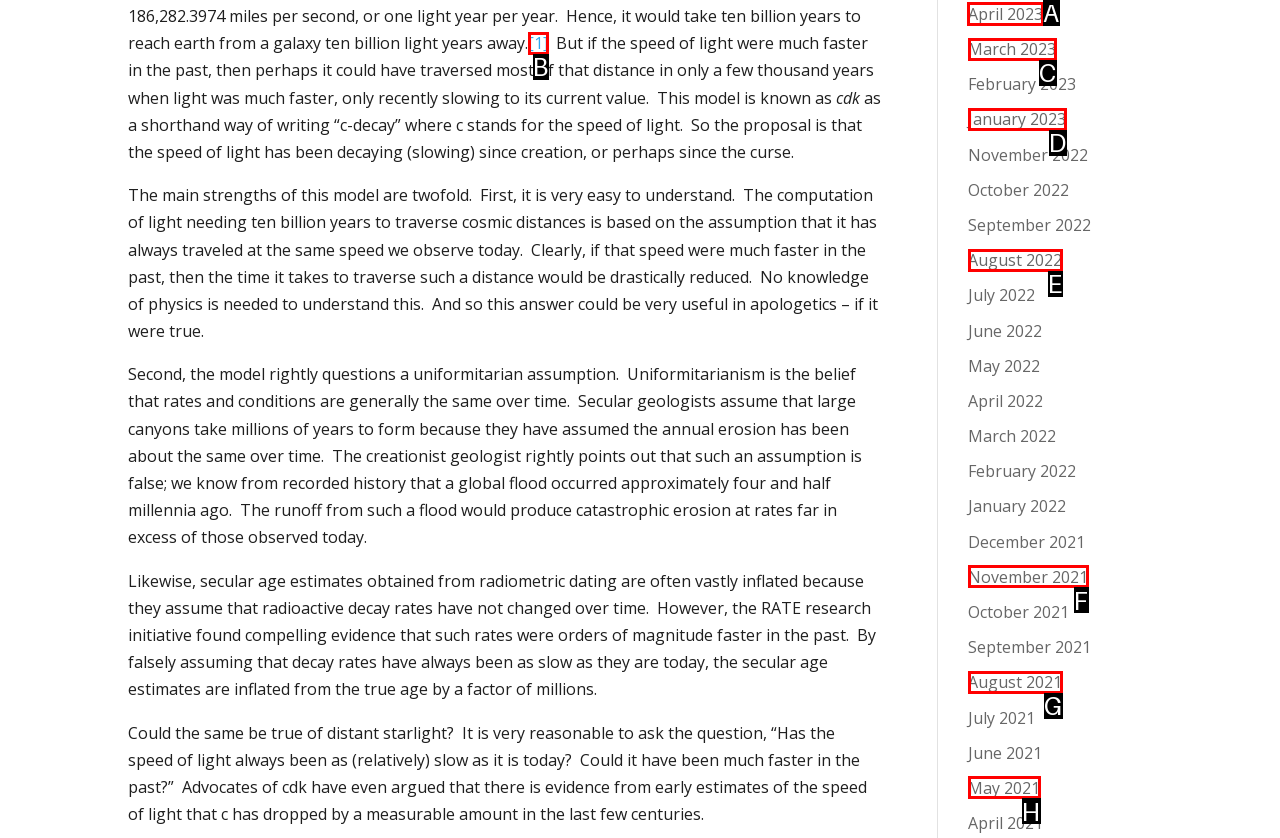Indicate the HTML element that should be clicked to perform the task: Click the link to April 2023 Reply with the letter corresponding to the chosen option.

A